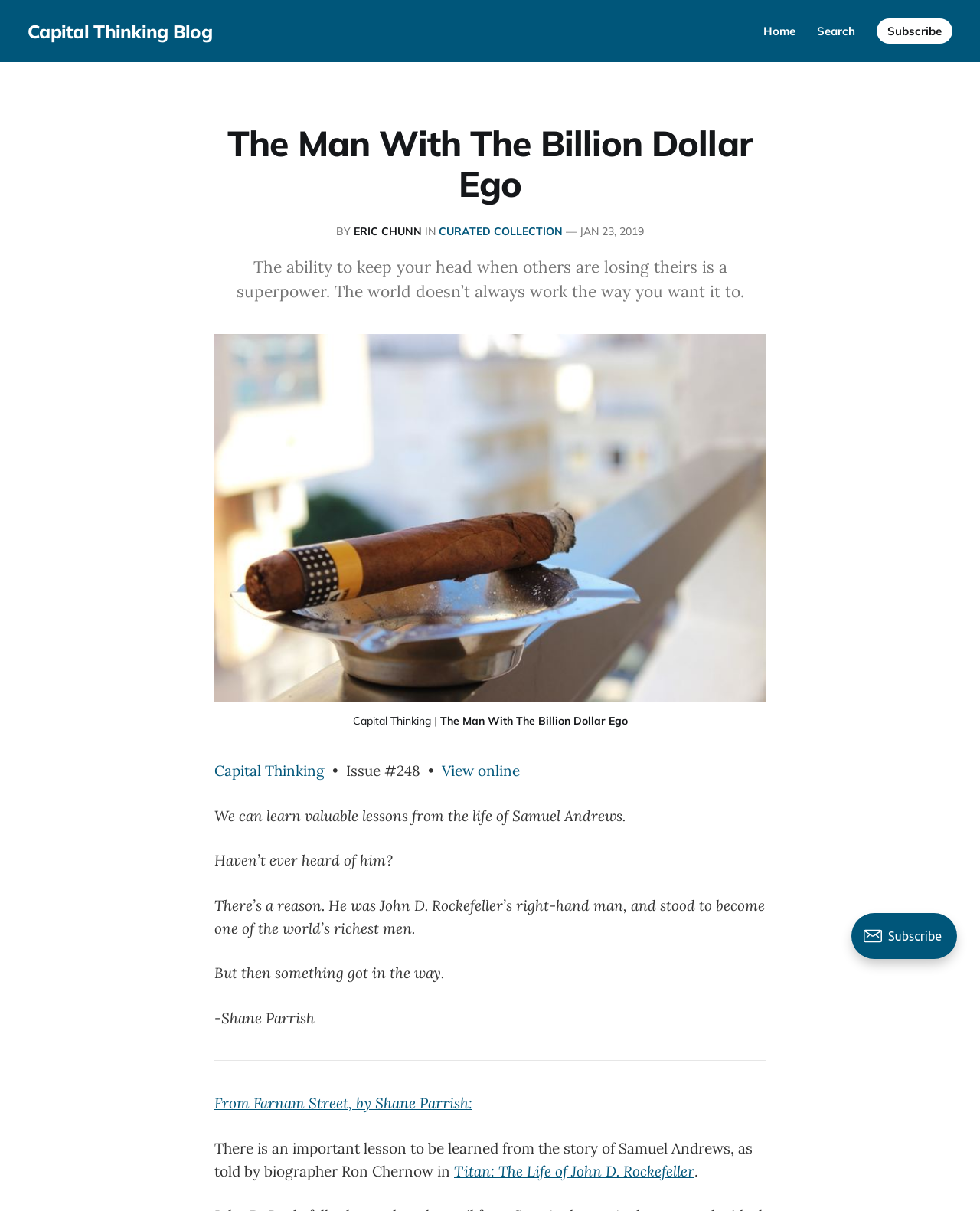What is the name of the book mentioned in the article?
Please use the visual content to give a single word or phrase answer.

Titan: The Life of John D. Rockefeller